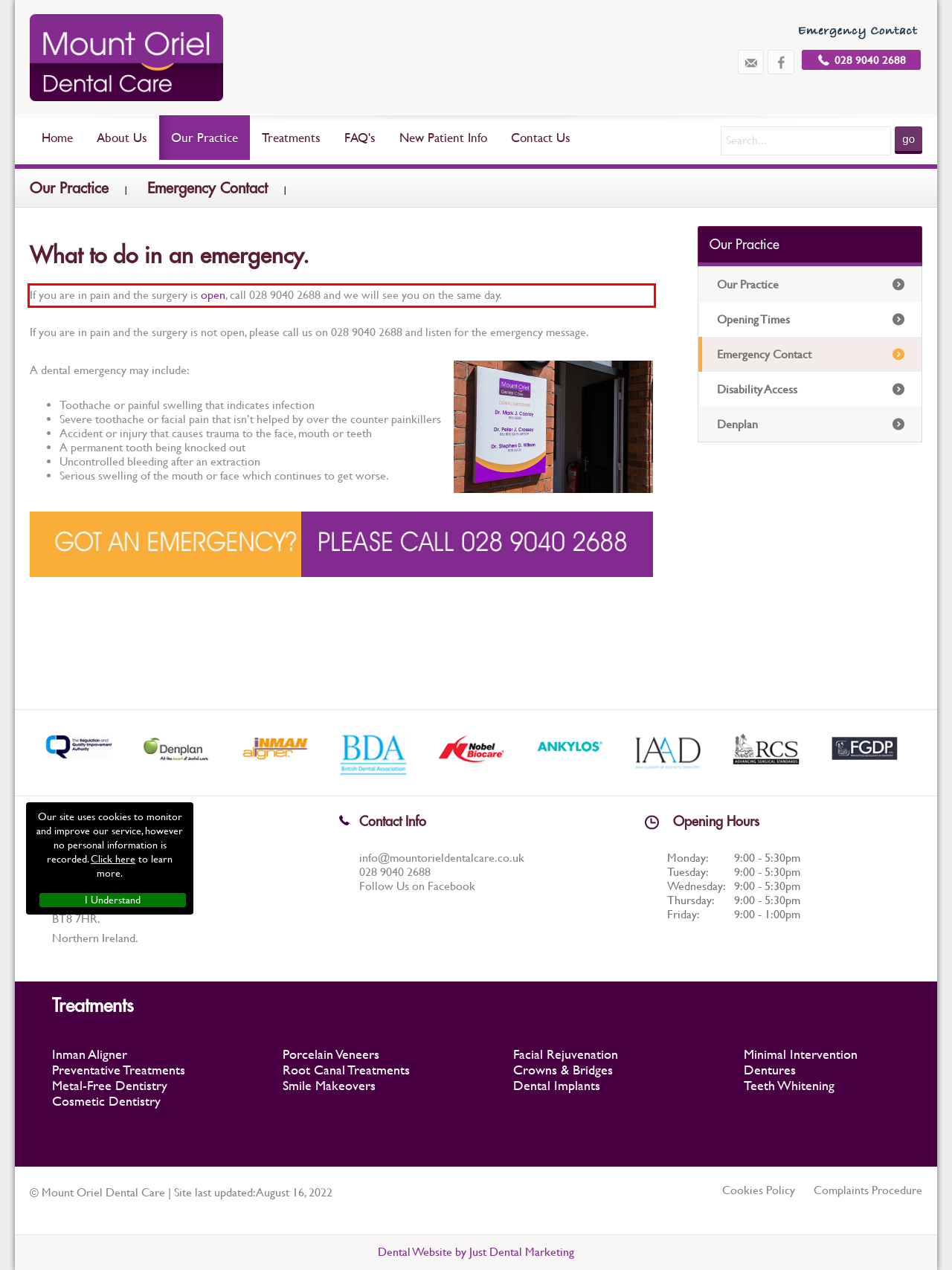Please perform OCR on the text content within the red bounding box that is highlighted in the provided webpage screenshot.

If you are in pain and the surgery is open, call 028 9040 2688 and we will see you on the same day.